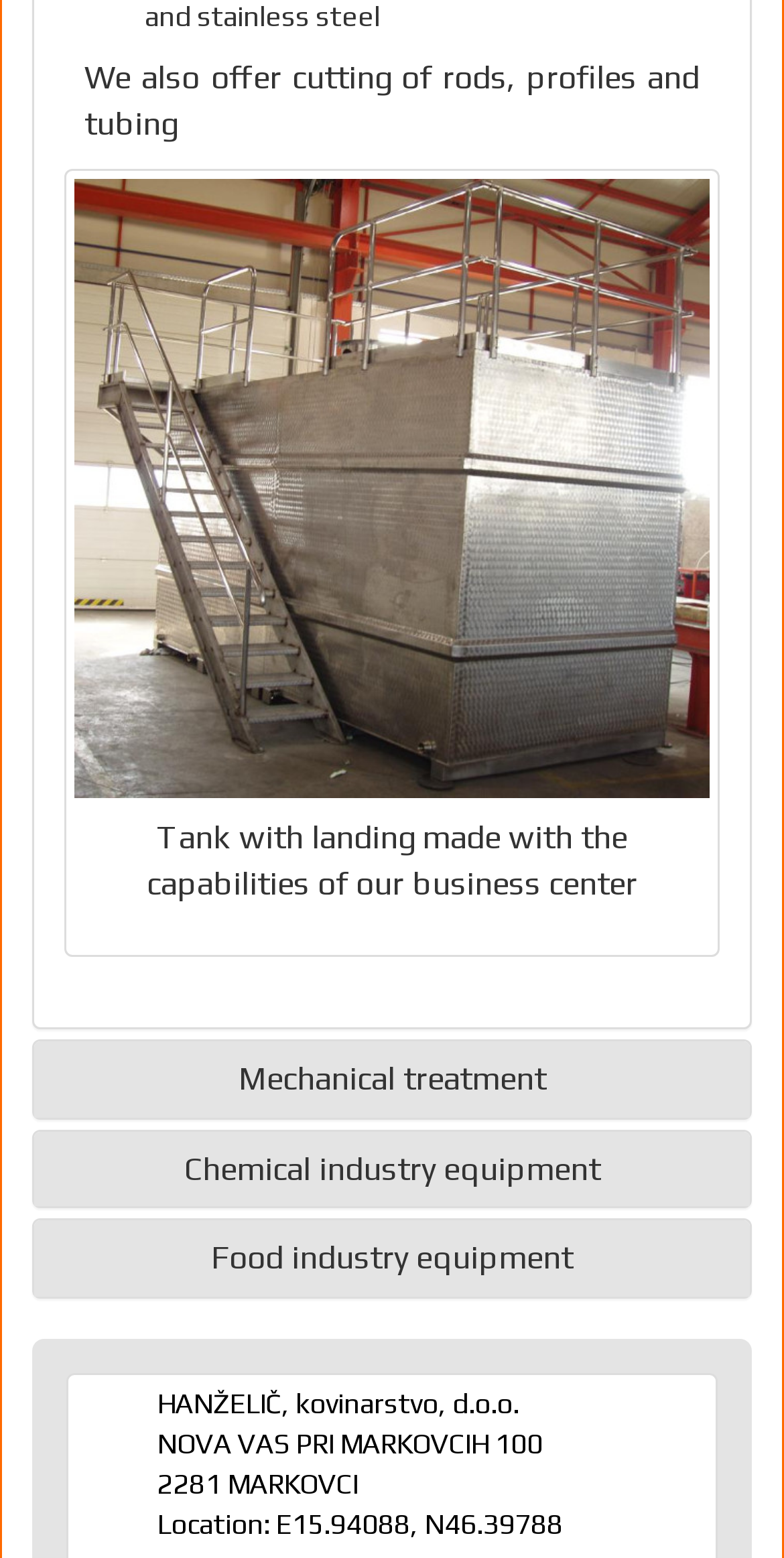Is the 'Cisterna s podestom Tank' link selected?
Provide a short answer using one word or a brief phrase based on the image.

No